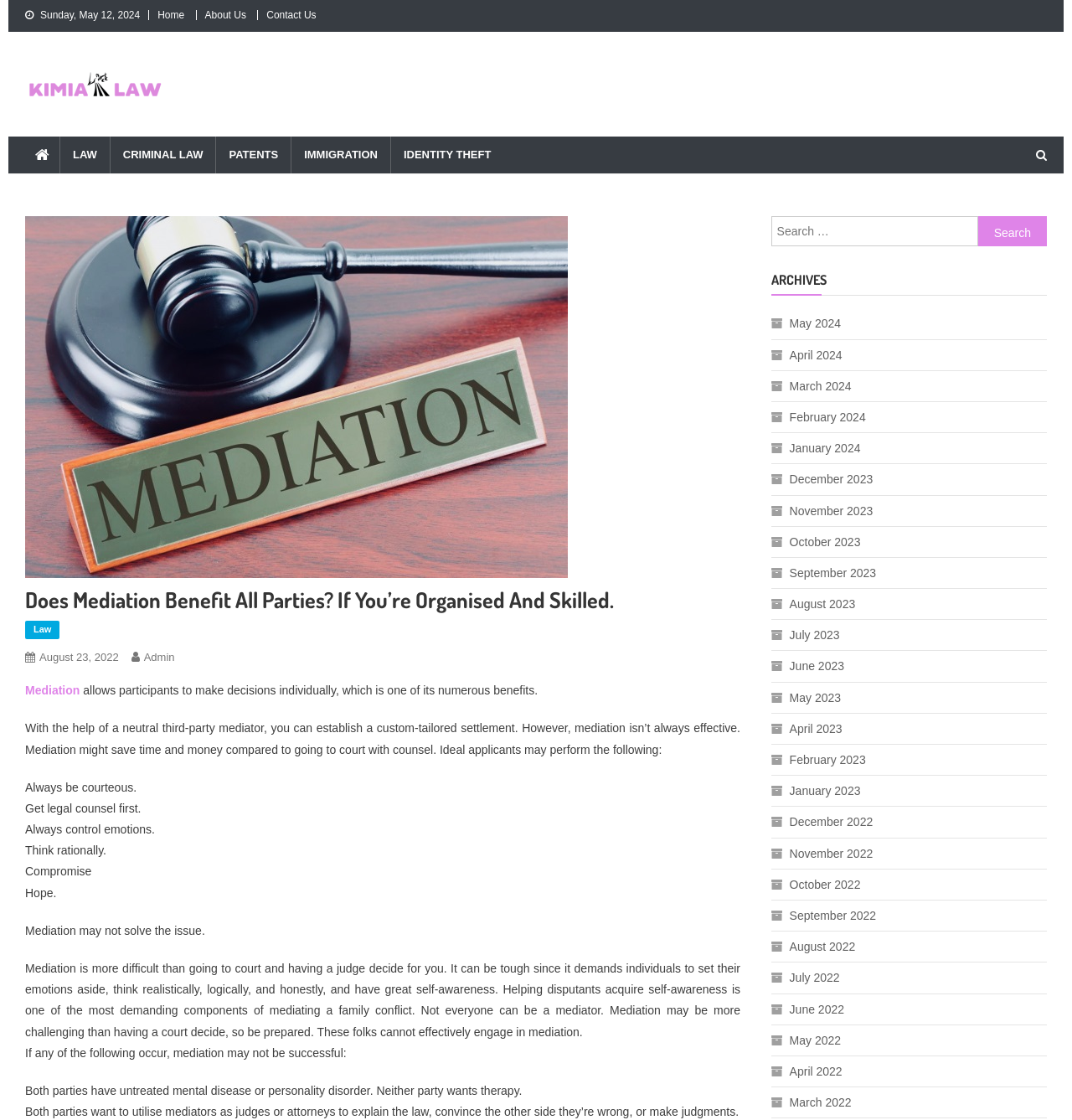Determine the coordinates of the bounding box for the clickable area needed to execute this instruction: "Click the 'Home' link".

[0.147, 0.008, 0.172, 0.019]